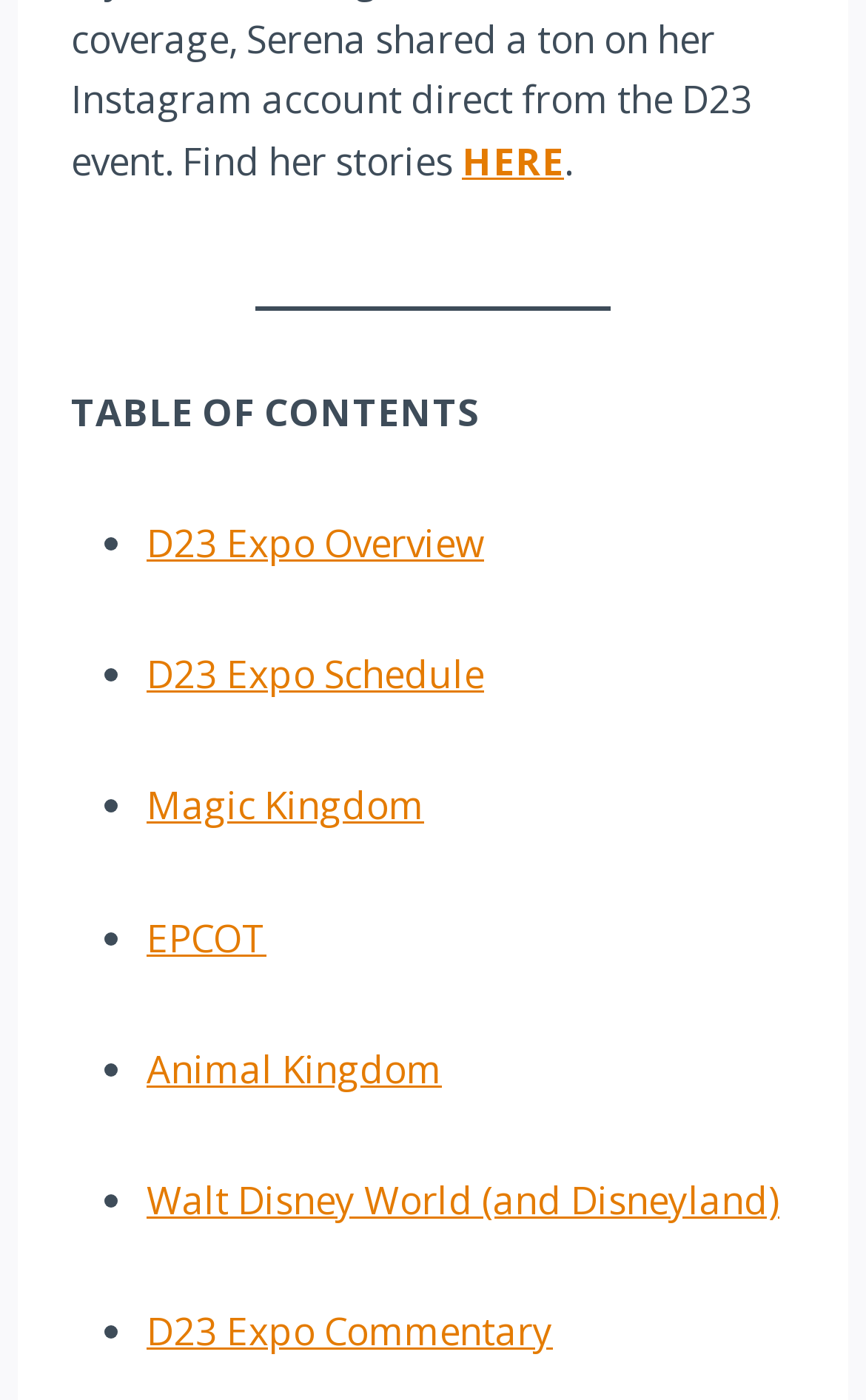Please specify the bounding box coordinates in the format (top-left x, top-left y, bottom-right x, bottom-right y), with values ranging from 0 to 1. Identify the bounding box for the UI component described as follows: D23 Expo Commentary

[0.169, 0.933, 0.638, 0.969]